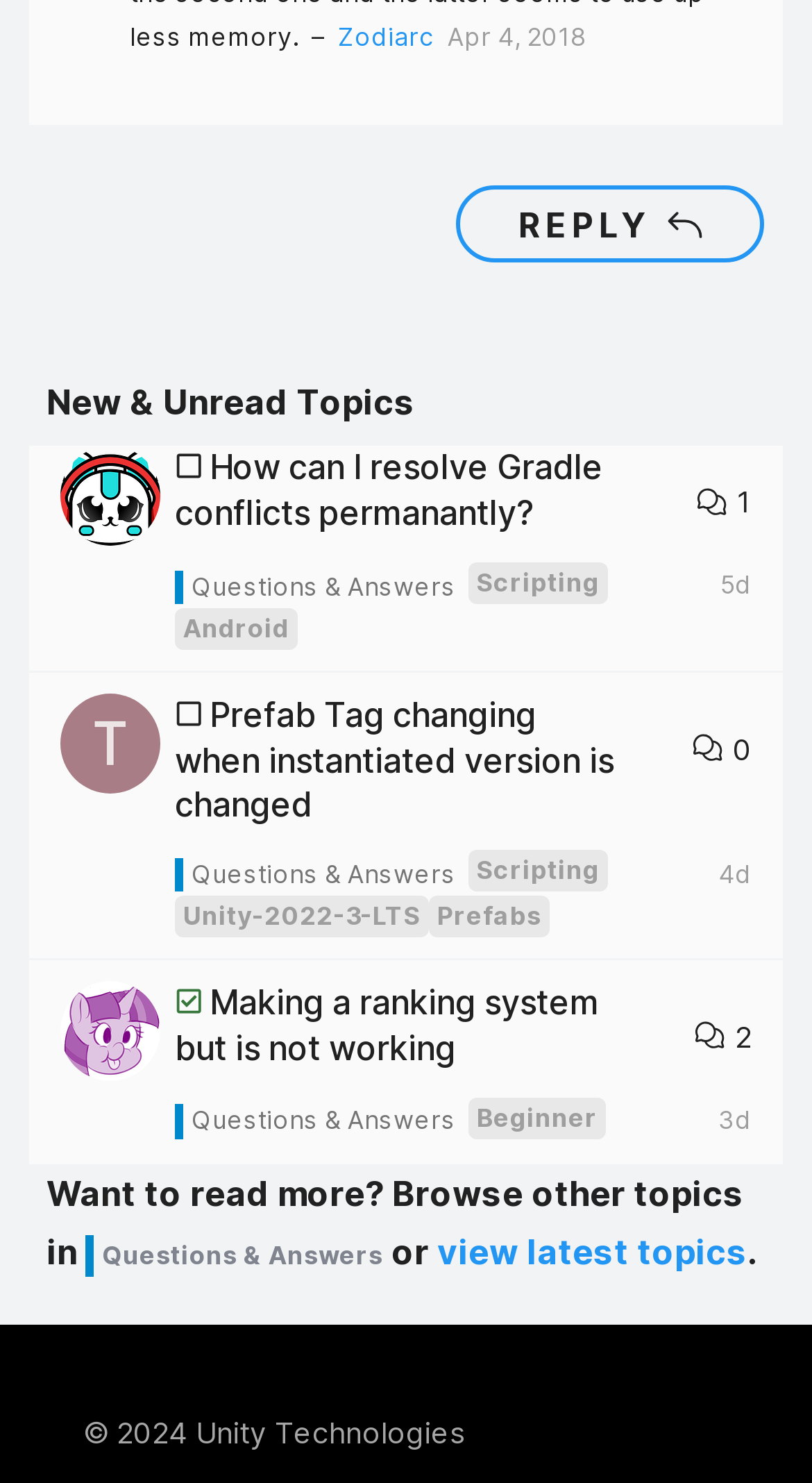Specify the bounding box coordinates of the area that needs to be clicked to achieve the following instruction: "Browse other topics in 'Questions & Answers'".

[0.106, 0.833, 0.472, 0.862]